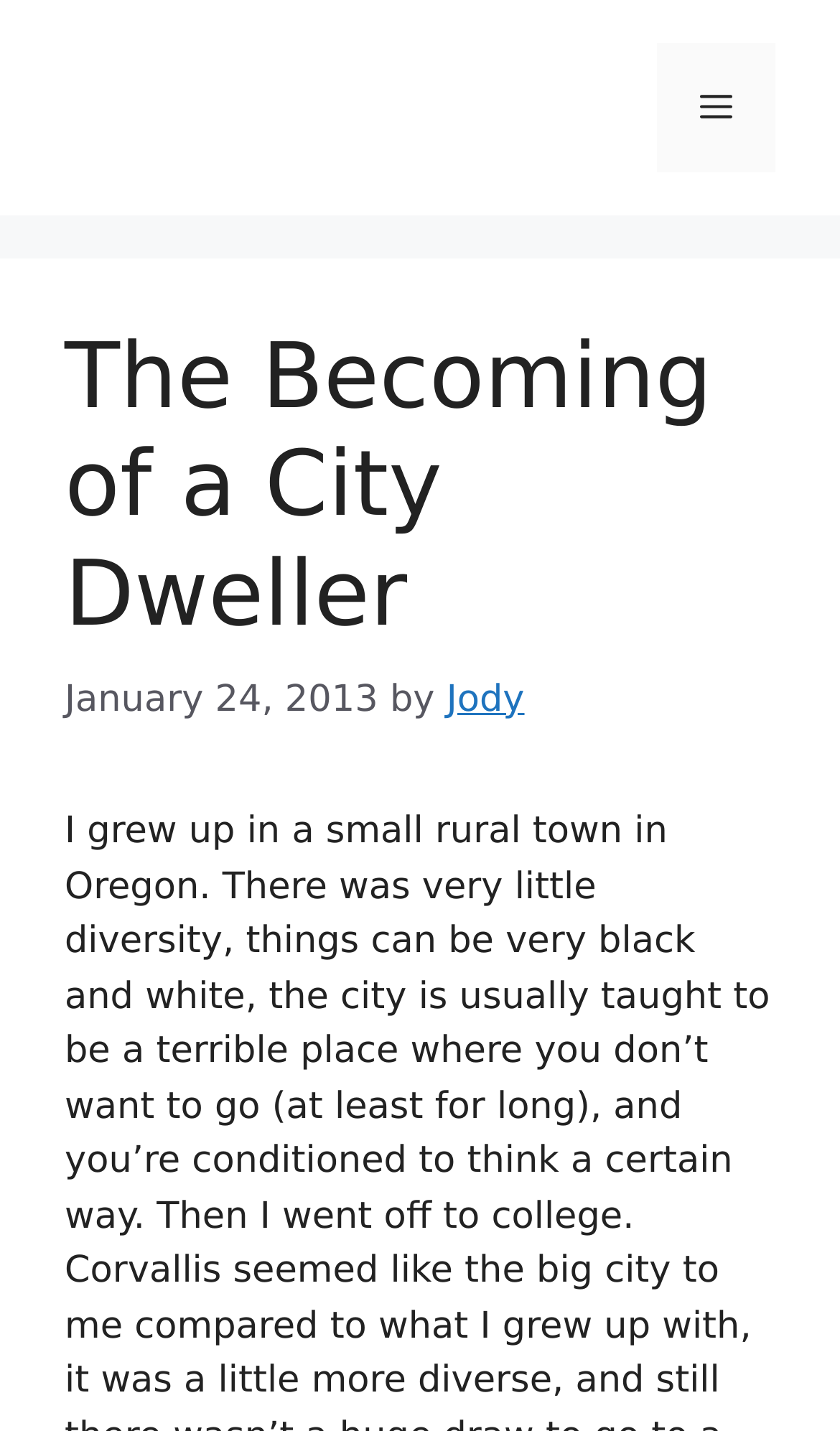What is the purpose of the button in the top right corner?
Answer the question with just one word or phrase using the image.

Menu